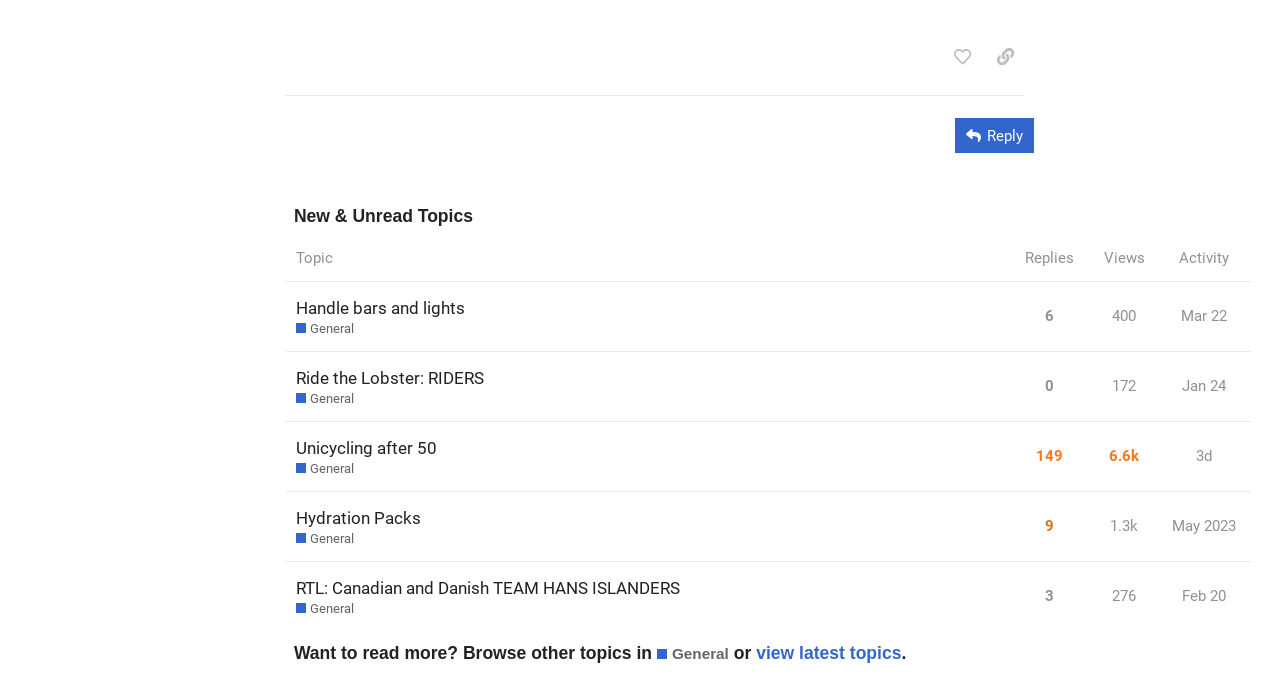Pinpoint the bounding box coordinates of the element to be clicked to execute the instruction: "like this post".

[0.737, 0.059, 0.766, 0.109]